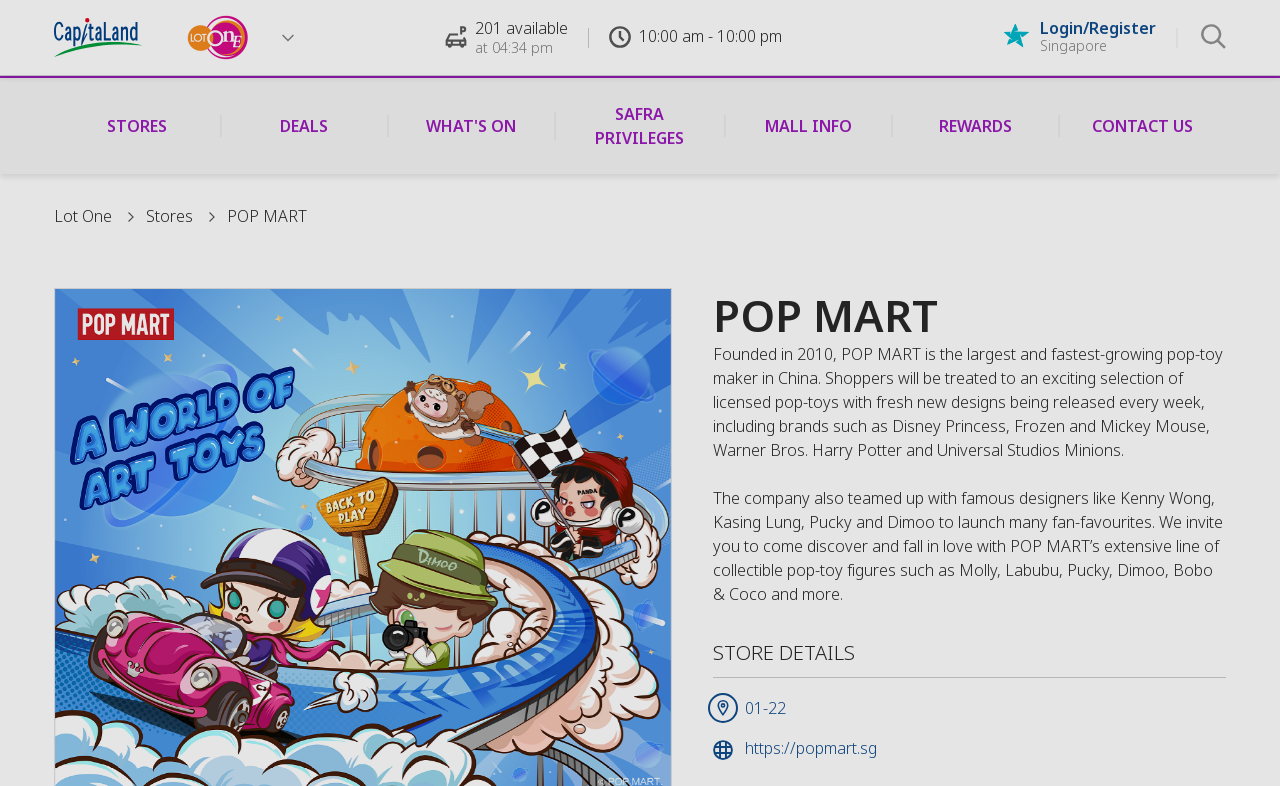Provide a thorough description of the webpage you see.

The webpage is about POP MART, a pop-toy maker in China. At the top left, there is a logo of Capitaland, an image with a link. Next to it, there is a navigation menu with links to "Selected Mall", "Lot One", and a combobox to select a mall. 

Below the navigation menu, there is a section displaying information about the store, including the number of available items (201) and the current time (04:34 pm). The opening times of the store are also listed, from 10:00 am to 10:00 pm.

On the top right, there are links to "Login/Register Singapore", a "Toggle search" button, and a series of links to different sections of the website, including "STORES", "DEALS", "WHAT'S ON", "SAFRA PRIVILEGES", "MALL INFO", "REWARDS", and "CONTACT US".

In the main content area, there is a heading "POP MART" followed by a brief introduction to the company, which was founded in 2010 and is the largest and fastest-growing pop-toy maker in China. The text describes the types of products they offer, including licensed pop-toys and collaborations with famous designers.

Below the introduction, there is a section titled "STORE DETAILS" with information about the store location (01-22) and website (https://popmart.sg).